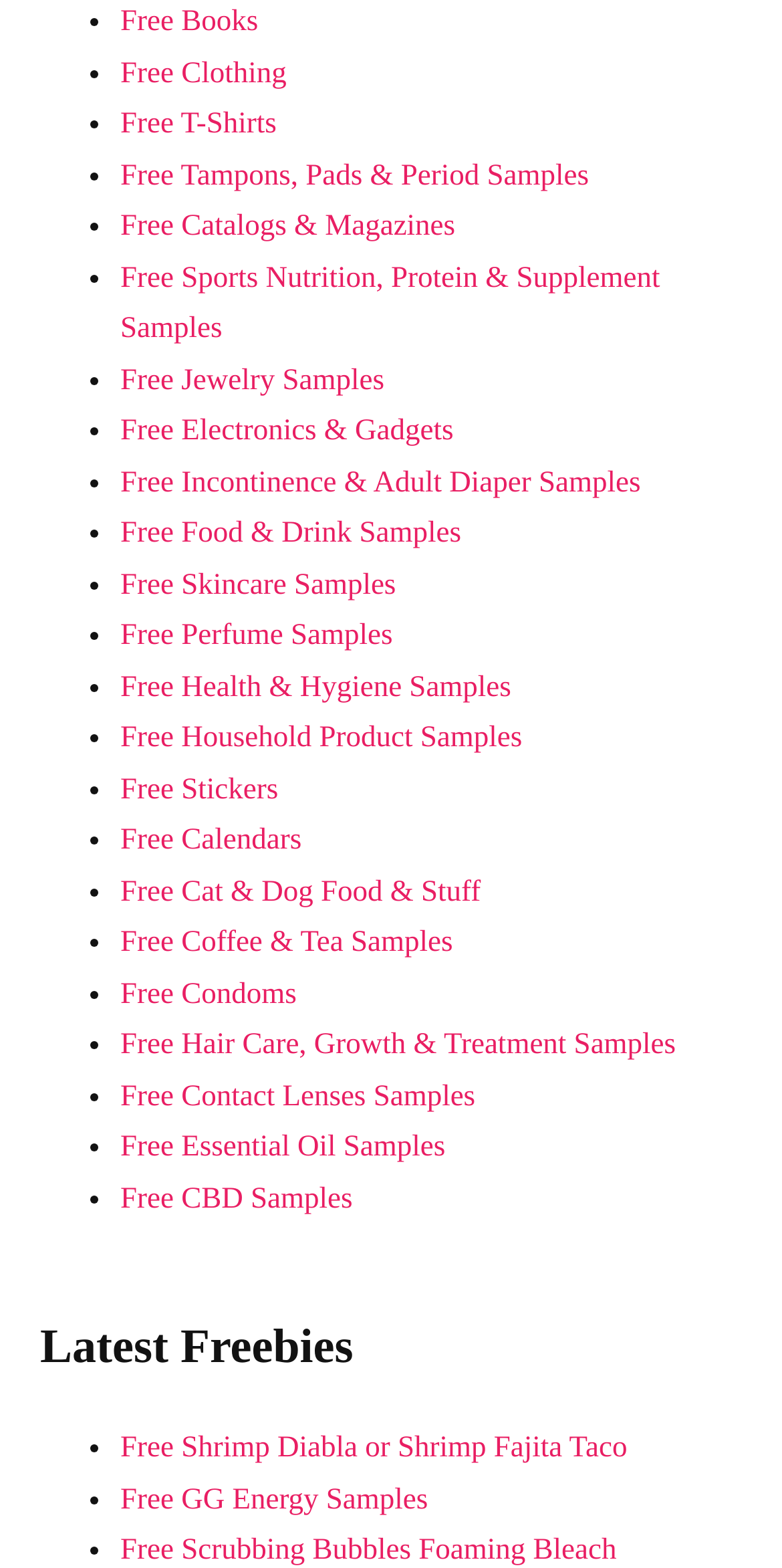Provide a short, one-word or phrase answer to the question below:
What is the category of free samples listed first?

Baby Samples & Pregnancy Stuff